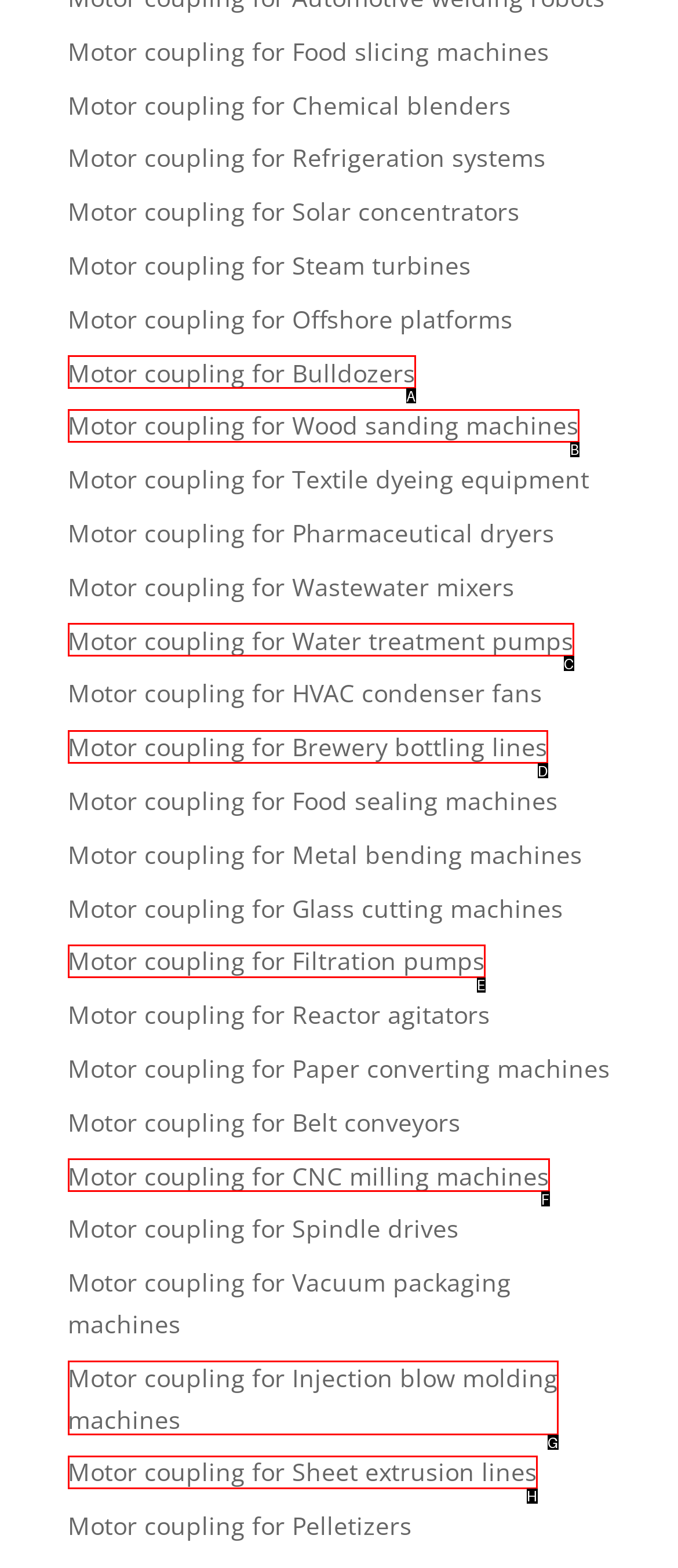Select the HTML element that matches the description: Motor coupling for Filtration pumps. Provide the letter of the chosen option as your answer.

E